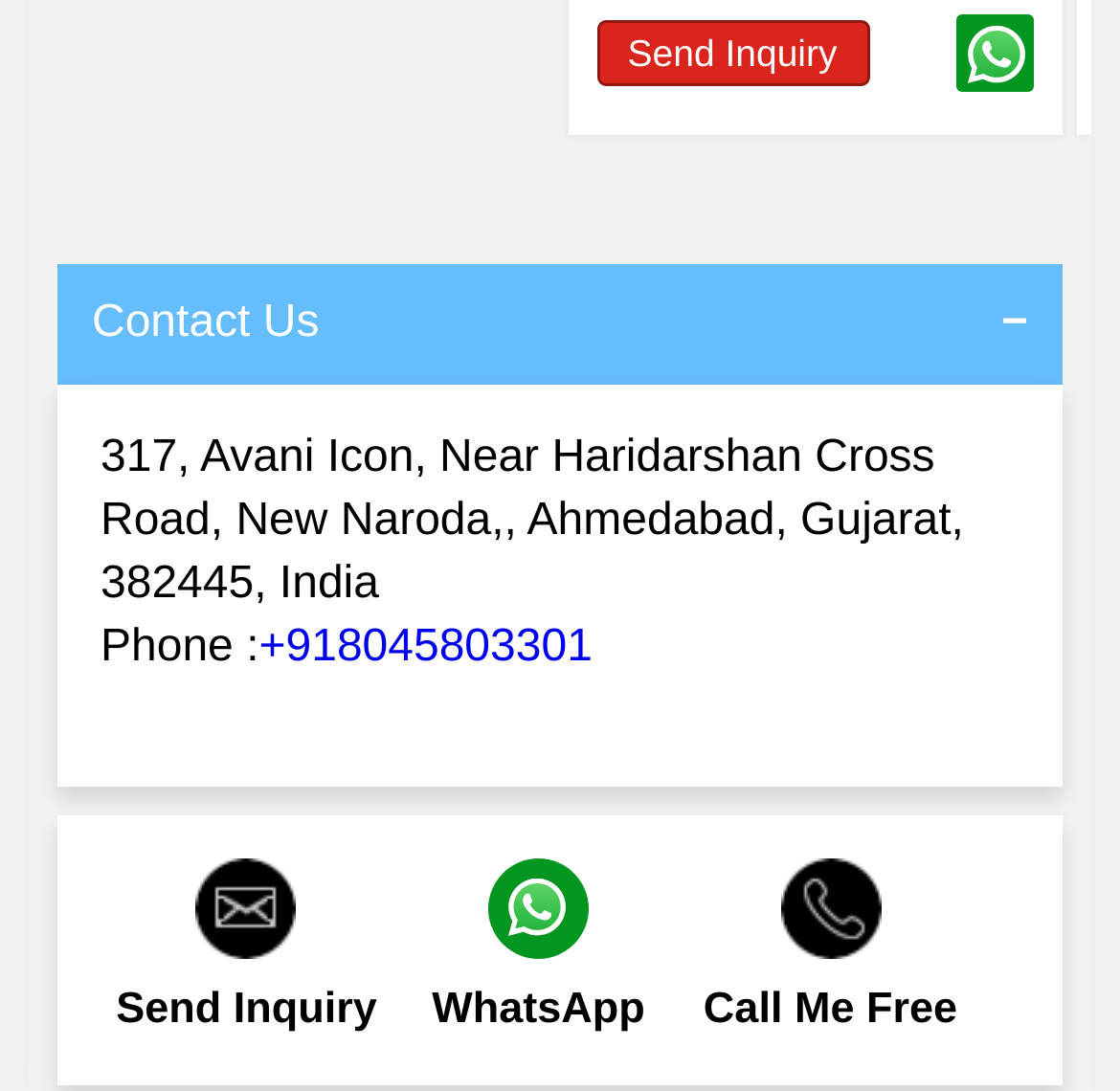From the details in the image, provide a thorough response to the question: What is the purpose of the 'Send Inquiry' button?

I inferred the purpose of the 'Send Inquiry' button by its label and its position on the page, which suggests that it is used to send an inquiry to the company or individual.